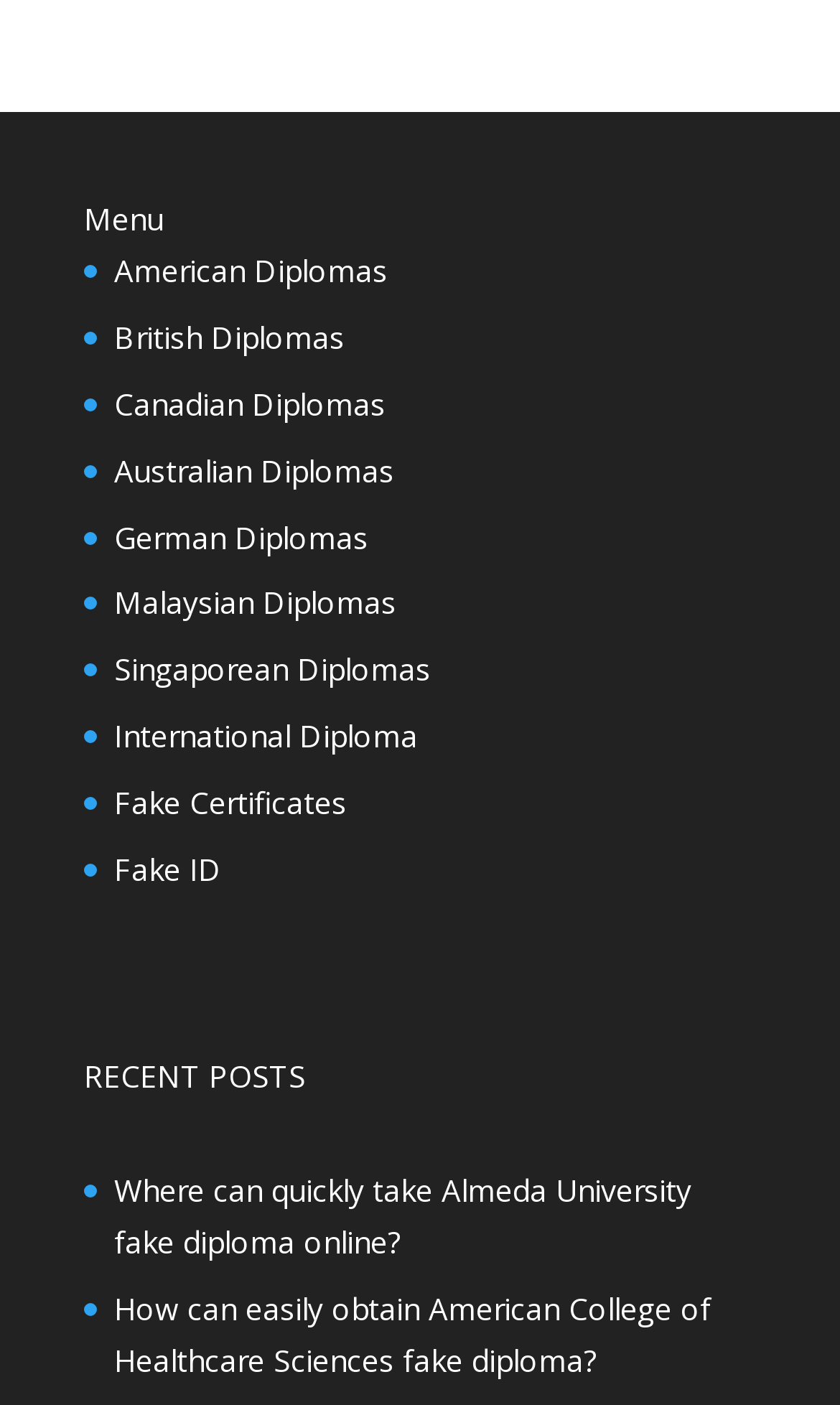Please specify the bounding box coordinates in the format (top-left x, top-left y, bottom-right x, bottom-right y), with values ranging from 0 to 1. Identify the bounding box for the UI component described as follows: Australian Diplomas

[0.136, 0.32, 0.469, 0.349]